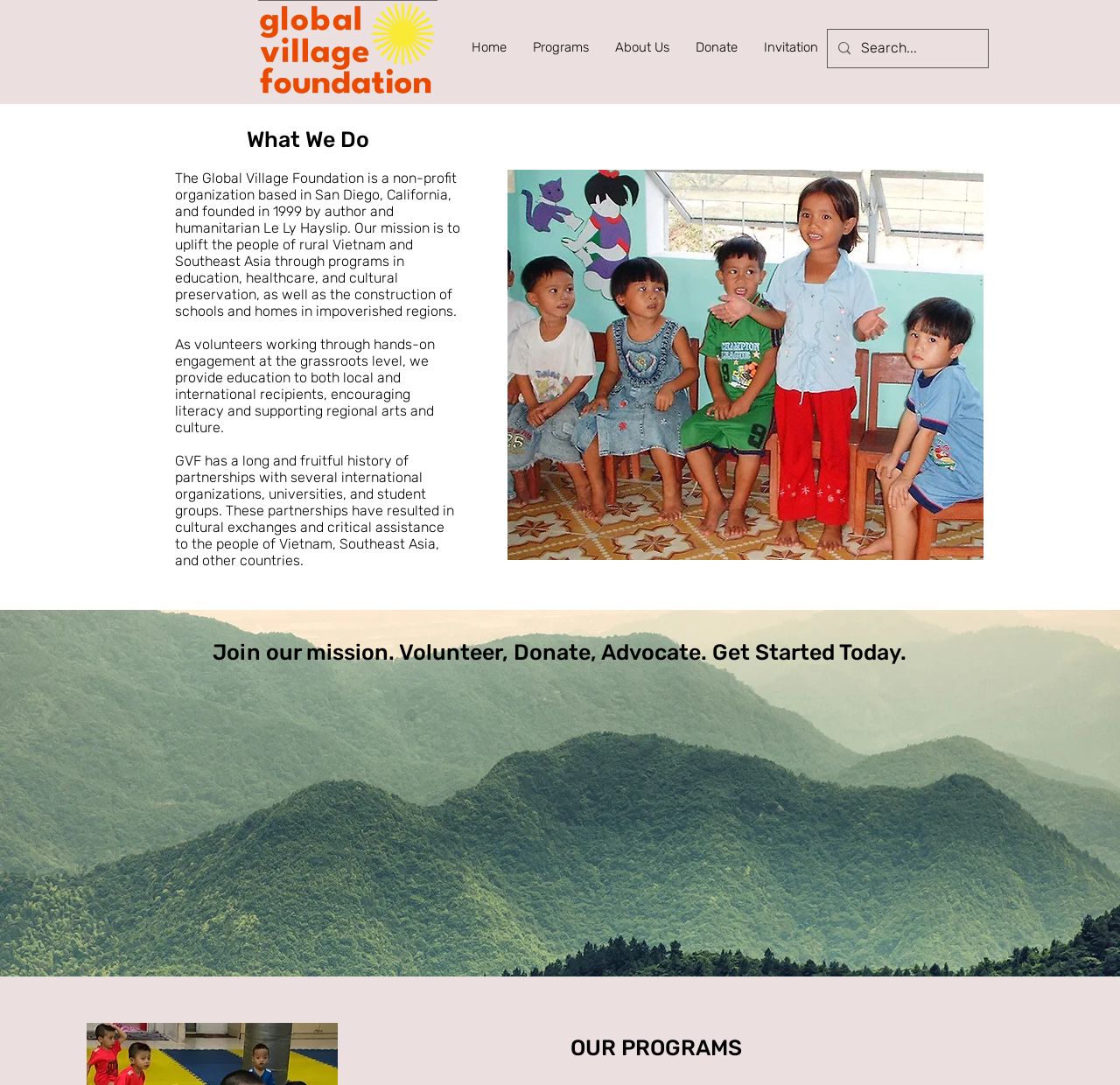Kindly respond to the following question with a single word or a brief phrase: 
What is the purpose of the organization?

Uplift people of rural Vietnam and Southeast Asia